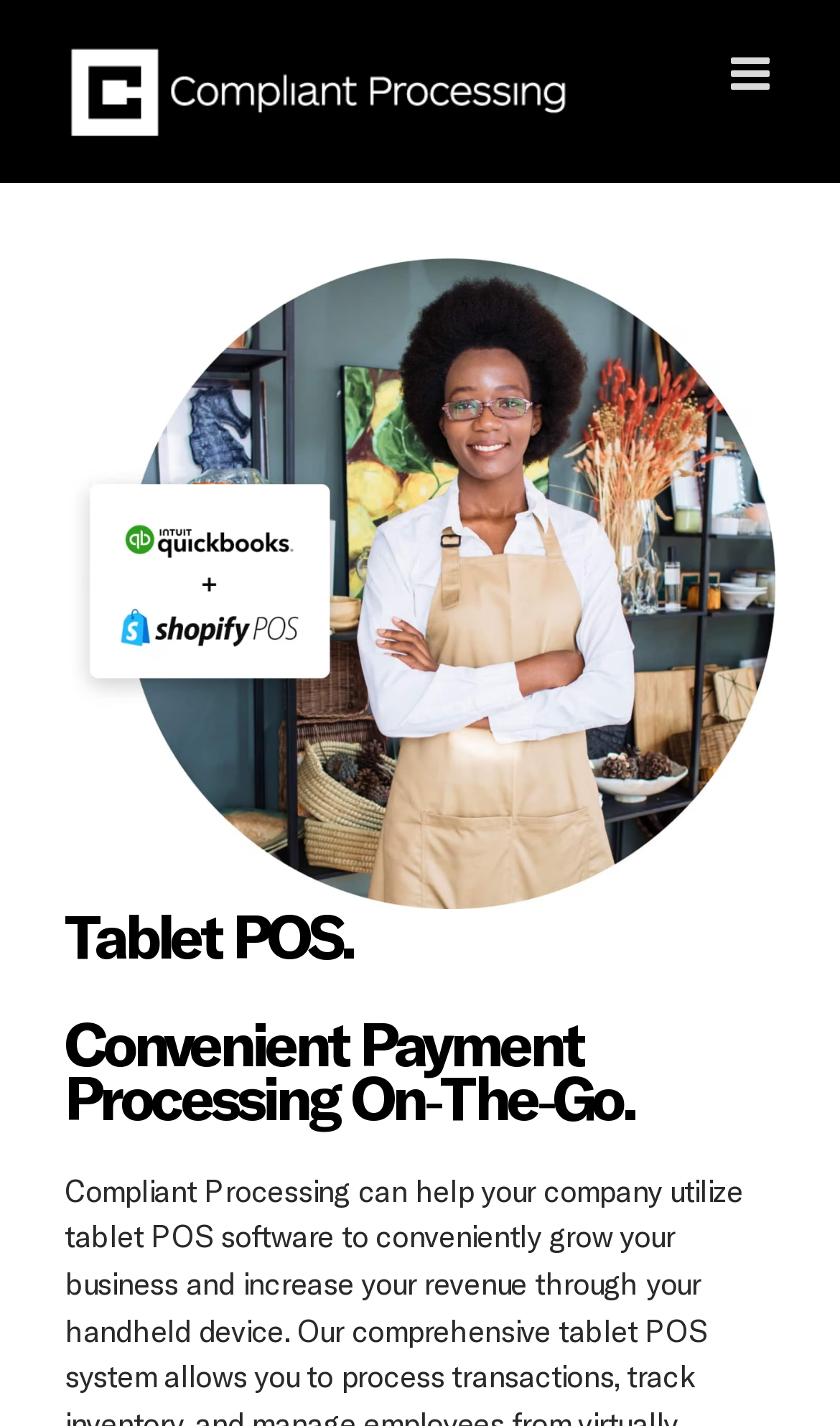Determine the bounding box coordinates for the HTML element described here: "aria-label="Toggle mobile menu"".

[0.87, 0.036, 0.923, 0.068]